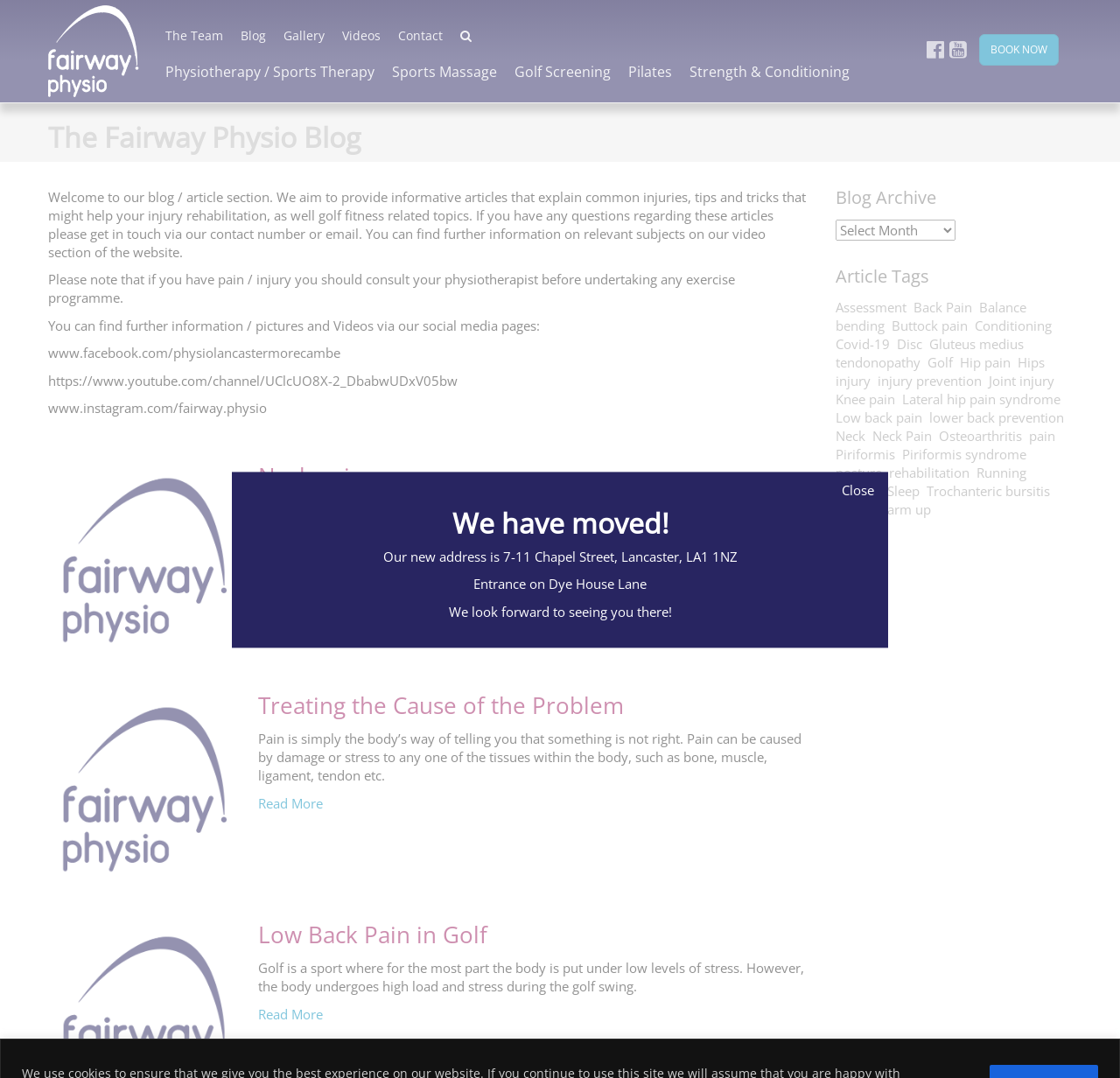Provide a short, one-word or phrase answer to the question below:
What is the focus of the golf swing?

Low levels of stress